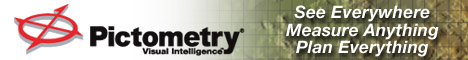Use a single word or phrase to respond to the question:
What is the focus of Pictometry's technologies?

Advanced imaging and geospatial